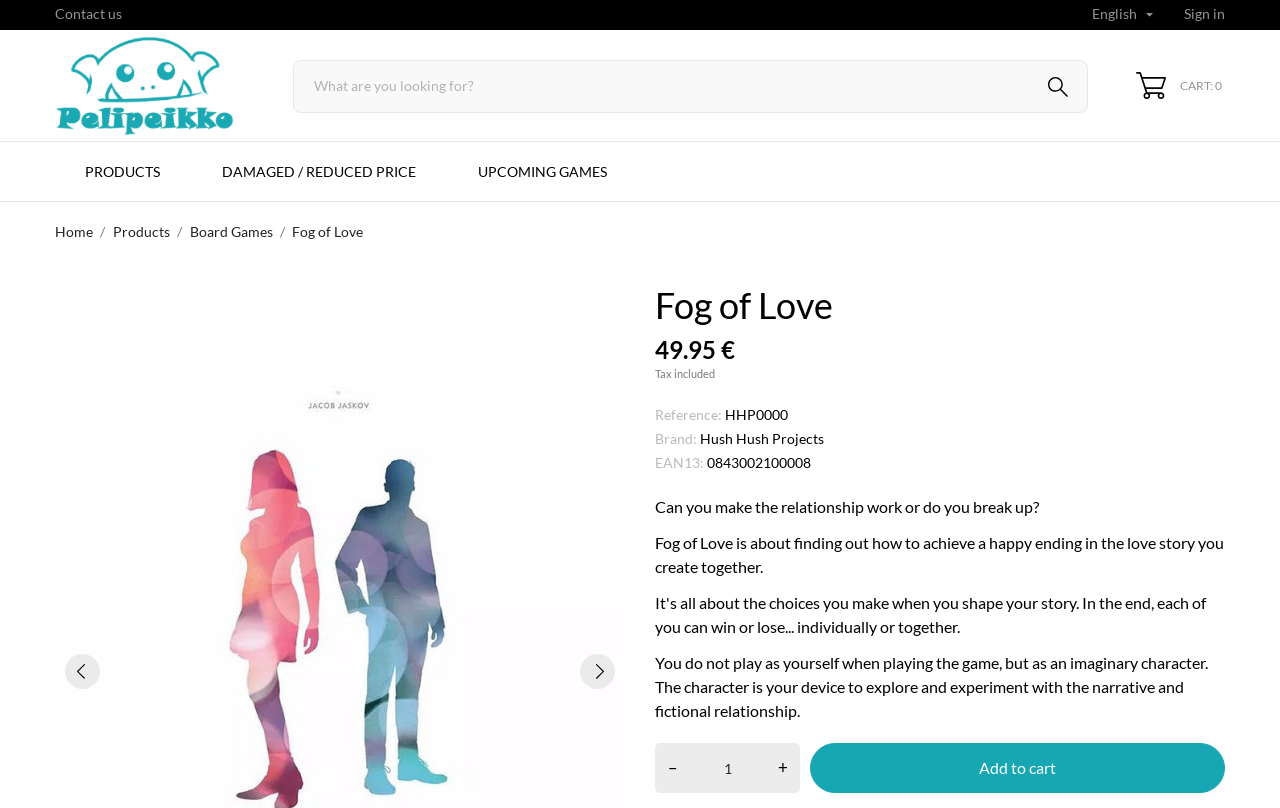Pinpoint the bounding box coordinates of the element you need to click to execute the following instruction: "Search for a product". The bounding box should be represented by four float numbers between 0 and 1, in the format [left, top, right, bottom].

[0.229, 0.074, 0.85, 0.139]